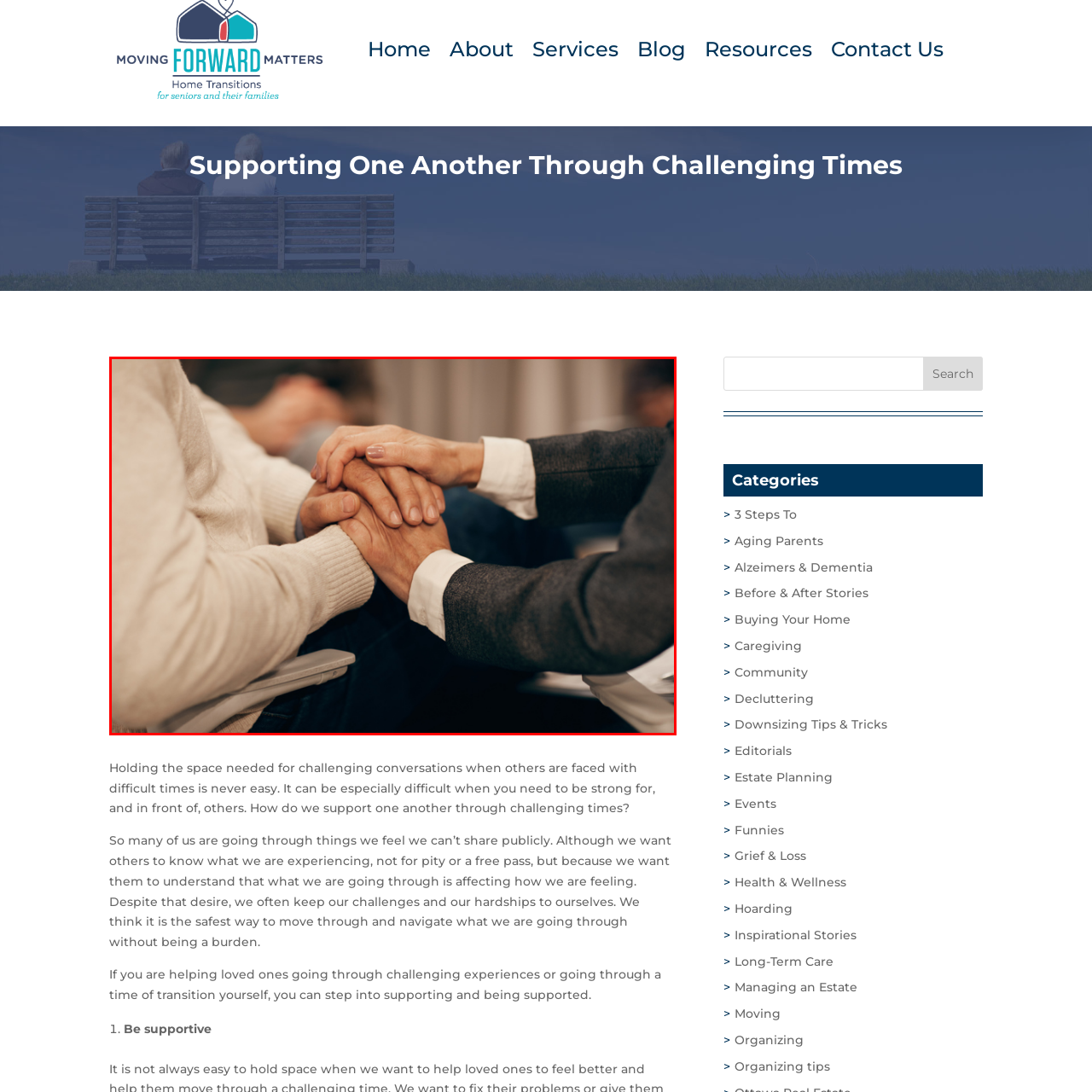Offer a detailed caption for the picture inside the red-bordered area.

The image captures a poignant moment of support and connection between two individuals. One person, wearing a cozy cream-colored sweater, clasps their hands gently around the hands of another, whose arms are clad in a tailored, dark blazer over a white shirt. This grip conveys a deep sense of empathy and solidarity, possibly during a challenging conversation or shared emotional experience. The setting appears intimate, emphasizing the importance of human connection and emotional support during difficult times. It's a visual representation of the theme "Supporting One Another Through Challenging Times," illustrating how crucial it is to hold space for one another amid struggles.